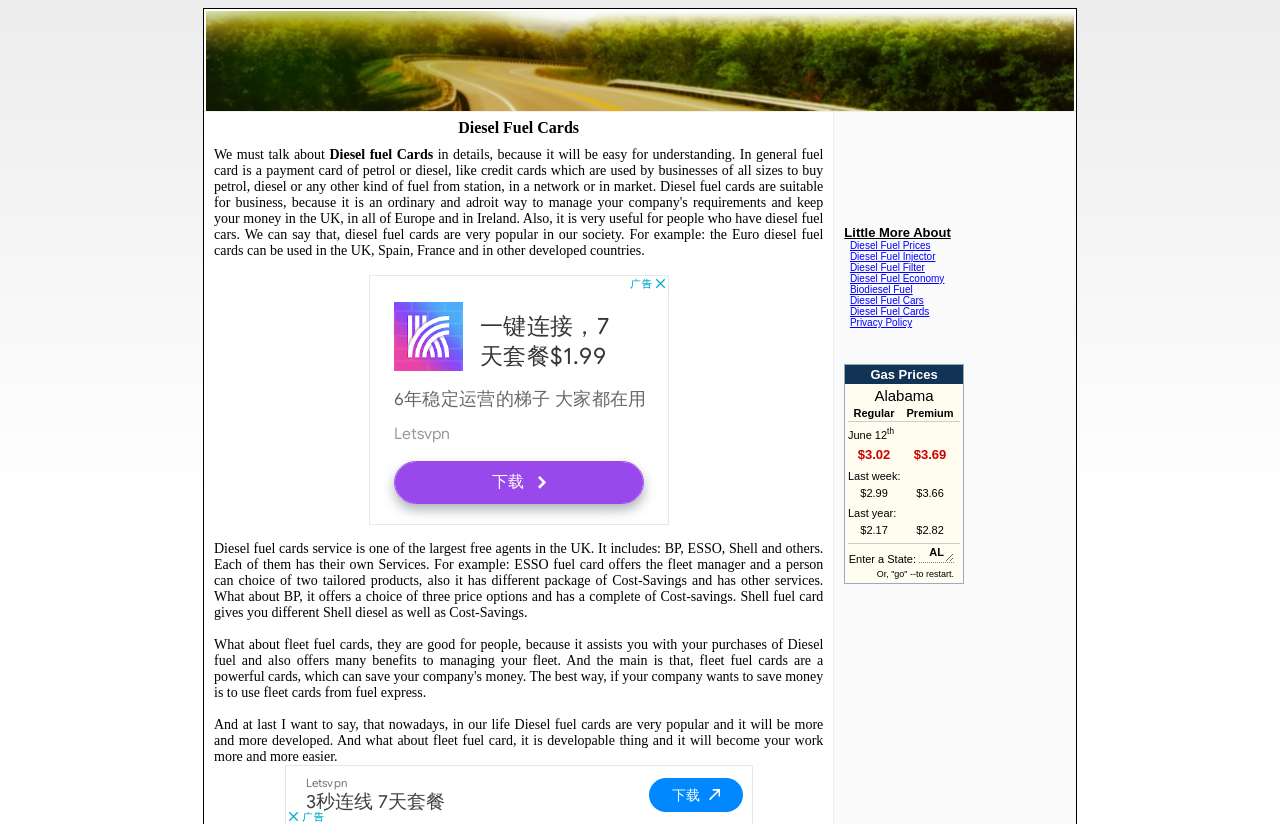Is the webpage focused on a specific region?
Using the visual information, reply with a single word or short phrase.

UK